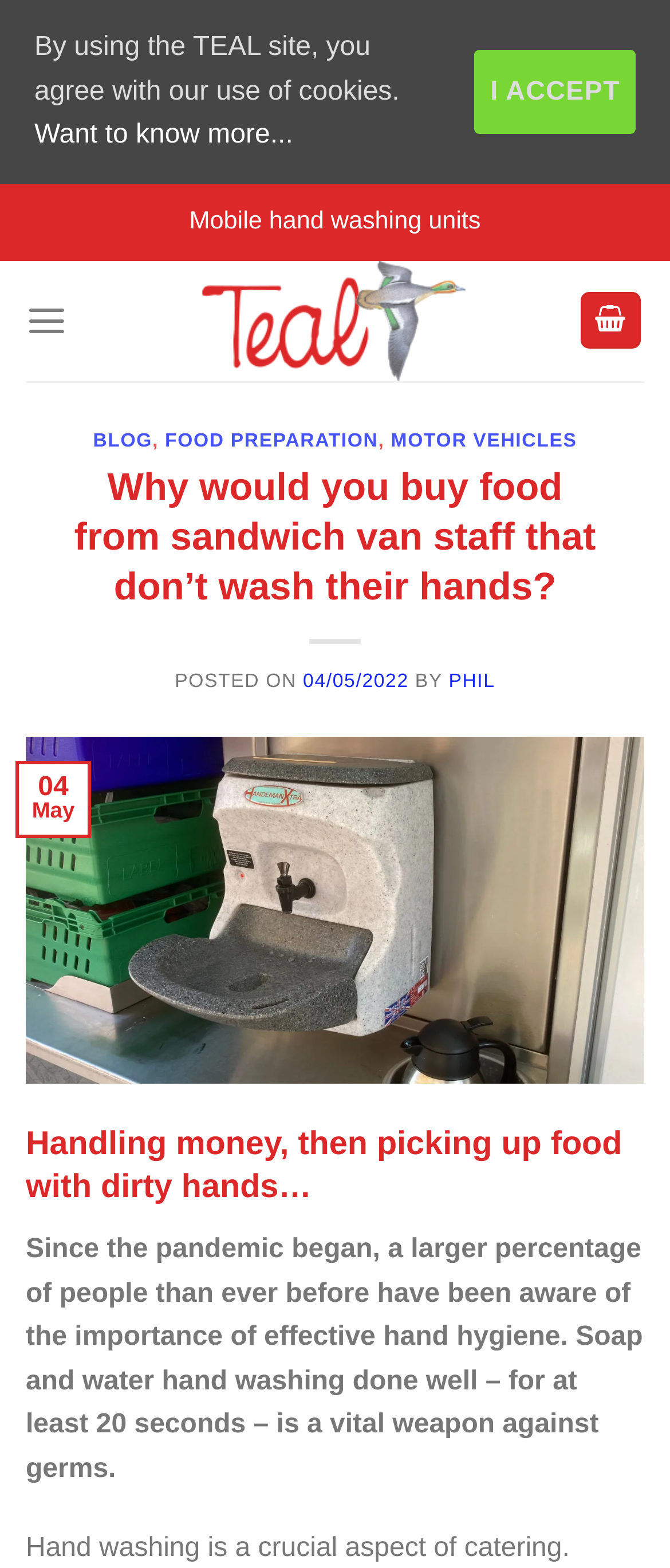Please locate the bounding box coordinates of the region I need to click to follow this instruction: "Go to Menu".

[0.038, 0.178, 0.101, 0.231]